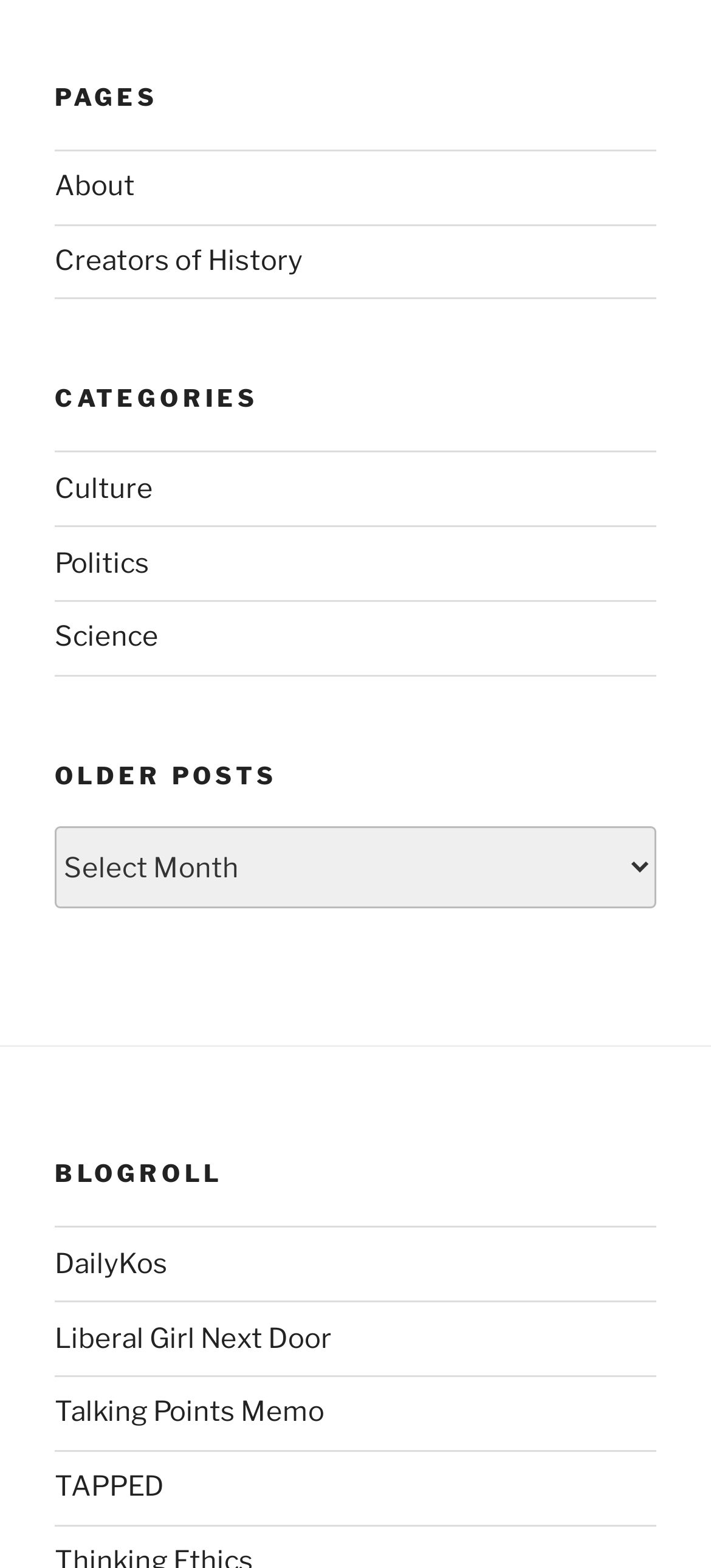Please answer the following query using a single word or phrase: 
How many headings are there in the sidebar?

3